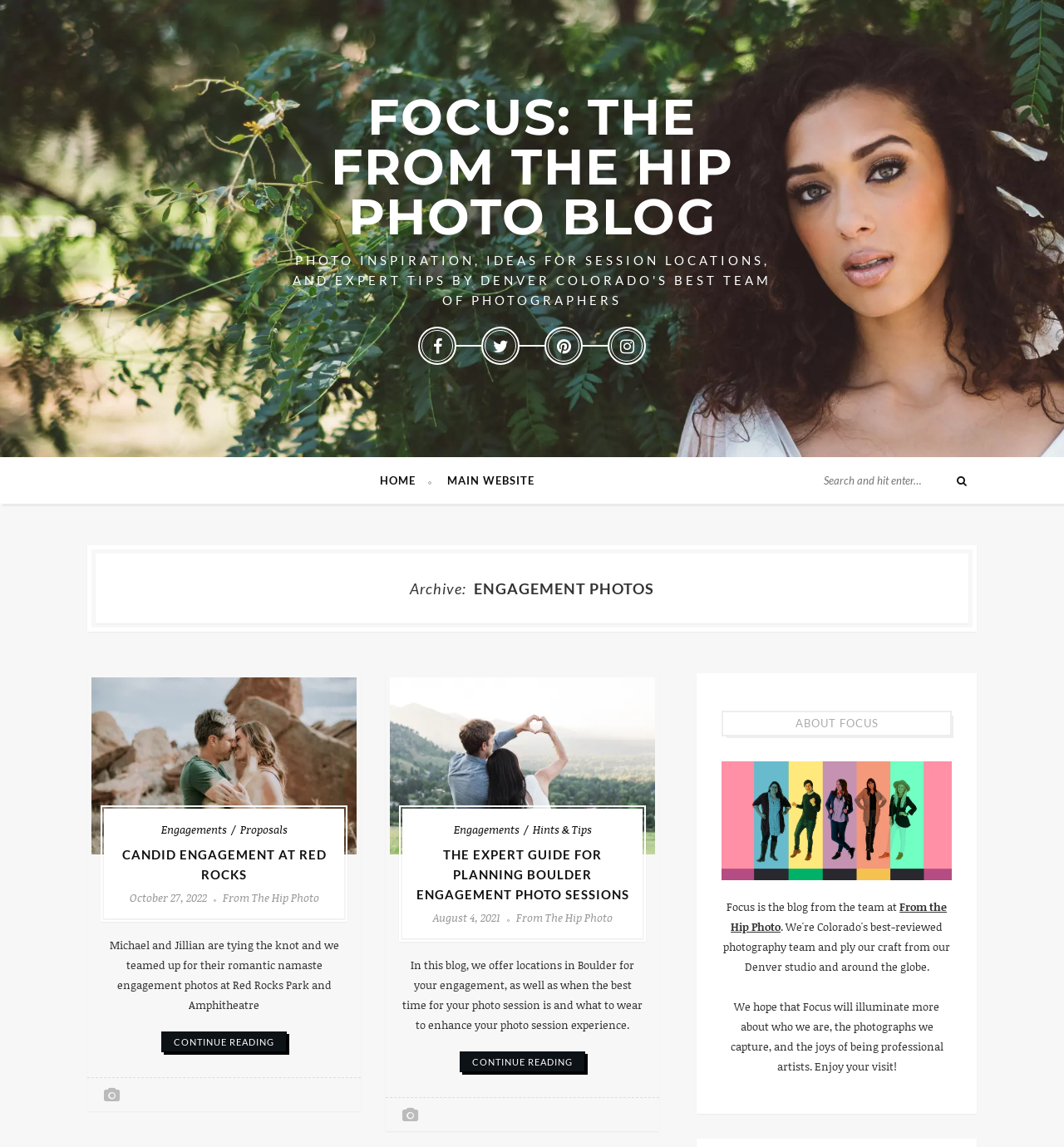Answer the question below using just one word or a short phrase: 
What is the topic of the second article?

Planning Boulder Engagement Photo Sessions